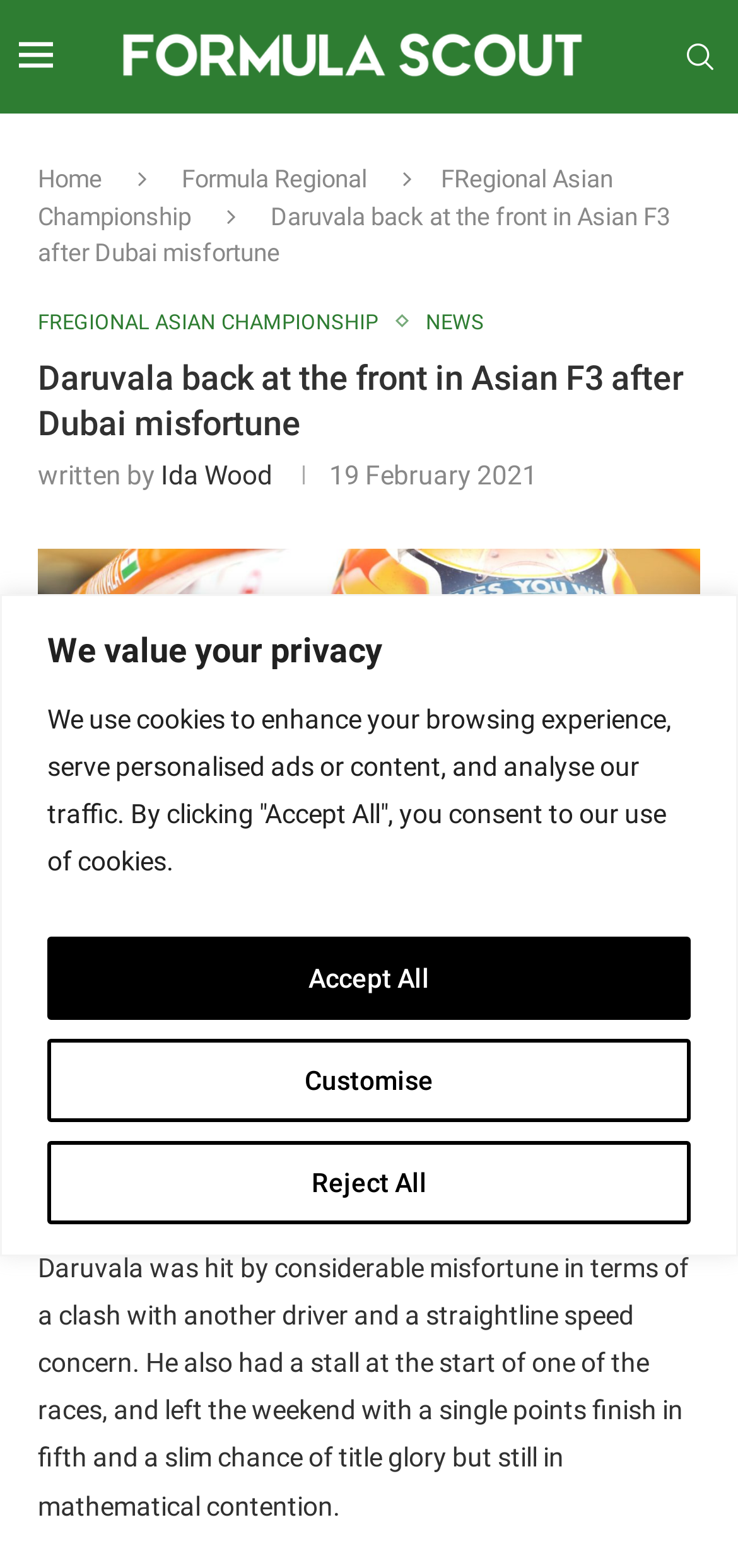Please identify the bounding box coordinates of the area that needs to be clicked to follow this instruction: "search for something".

[0.923, 0.001, 0.974, 0.071]